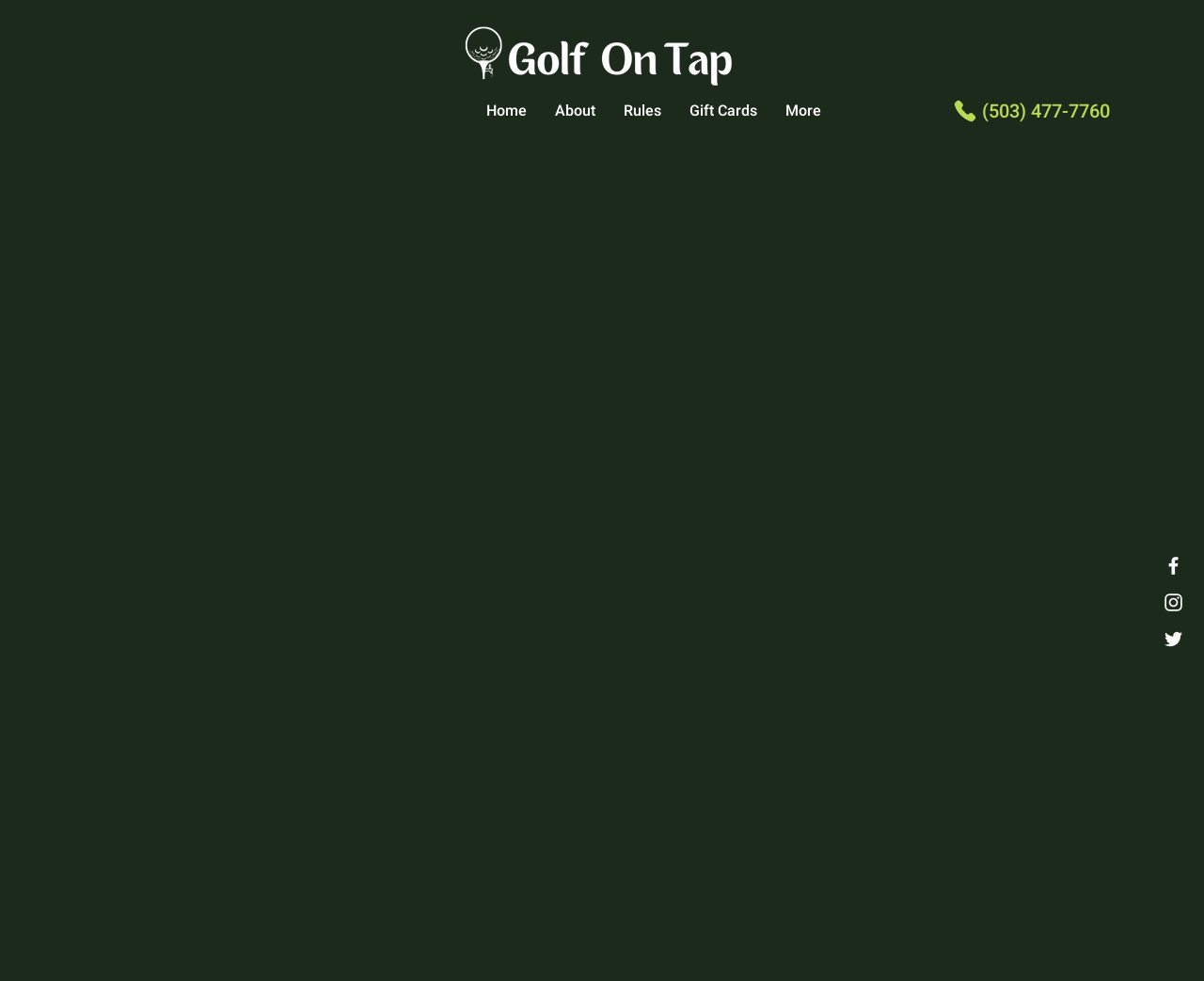Determine the bounding box coordinates of the clickable region to carry out the instruction: "Visit the Facebook page".

[0.965, 0.564, 0.984, 0.588]